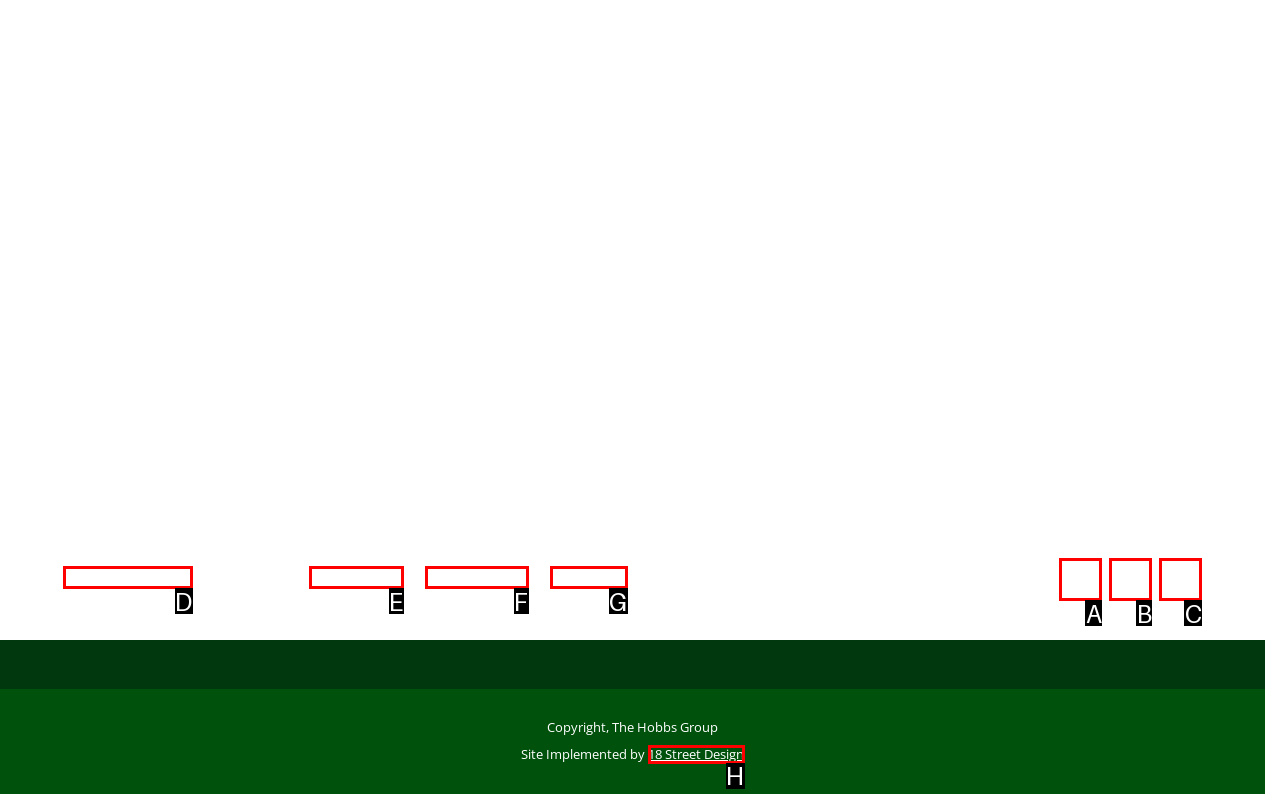Choose the HTML element that corresponds to the description: Instagram
Provide the answer by selecting the letter from the given choices.

A